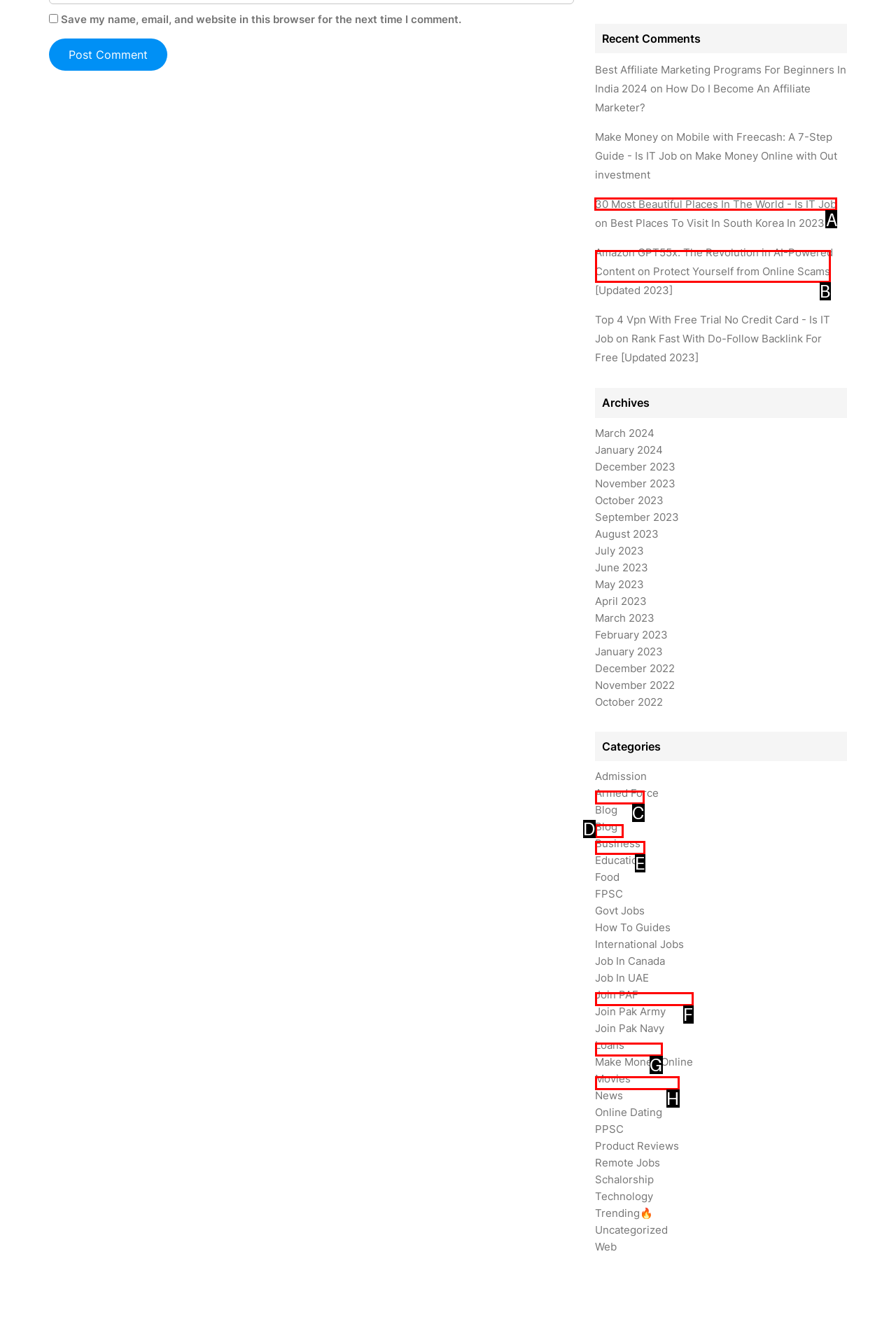Point out which UI element to click to complete this task: Check the recent comment '30 Most Beautiful Places In The World - Is IT Job'
Answer with the letter corresponding to the right option from the available choices.

A